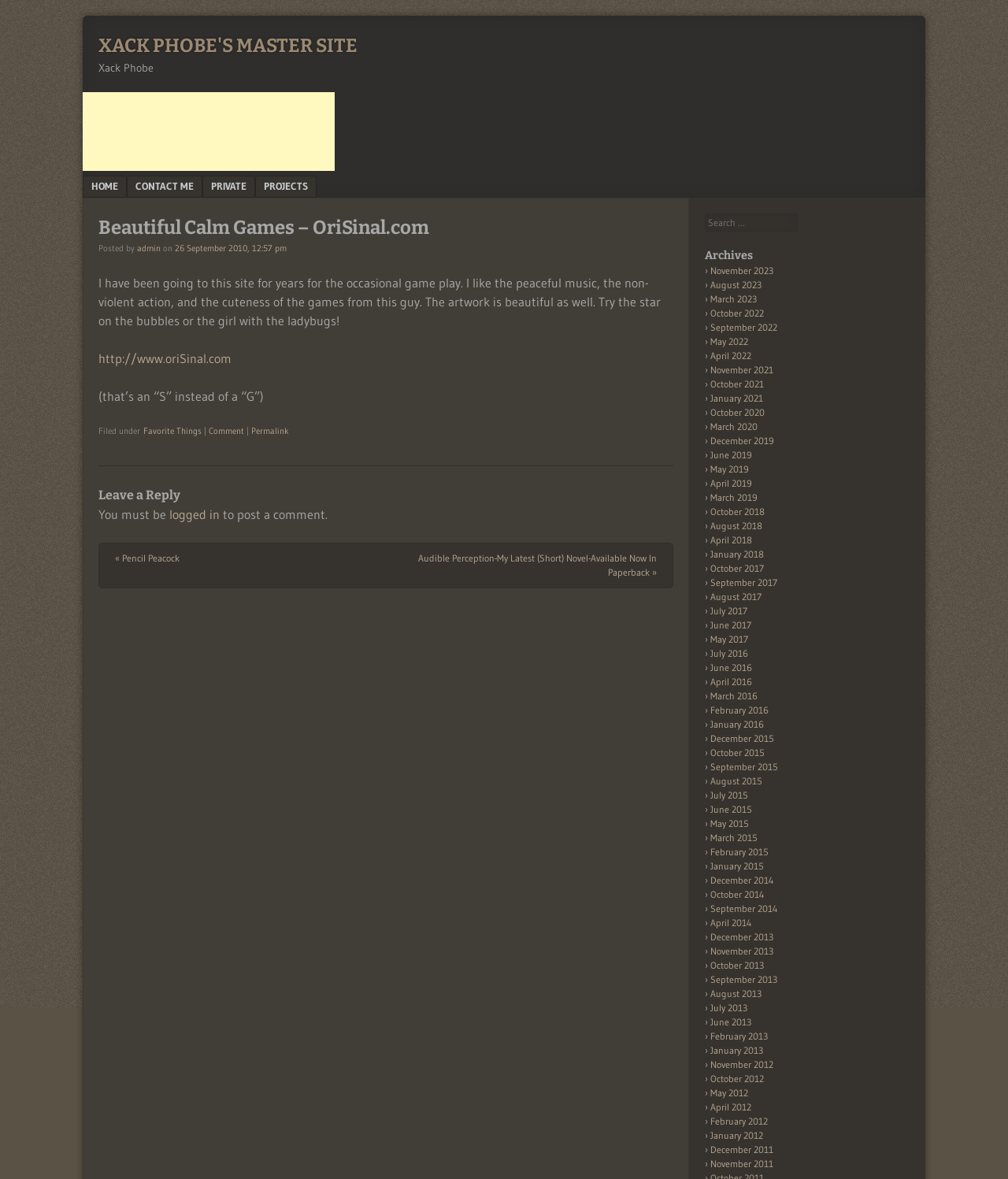Identify the bounding box coordinates of the clickable region to carry out the given instruction: "Read the 'Beautiful Calm Games – OriSinal.com' article".

[0.098, 0.181, 0.668, 0.205]